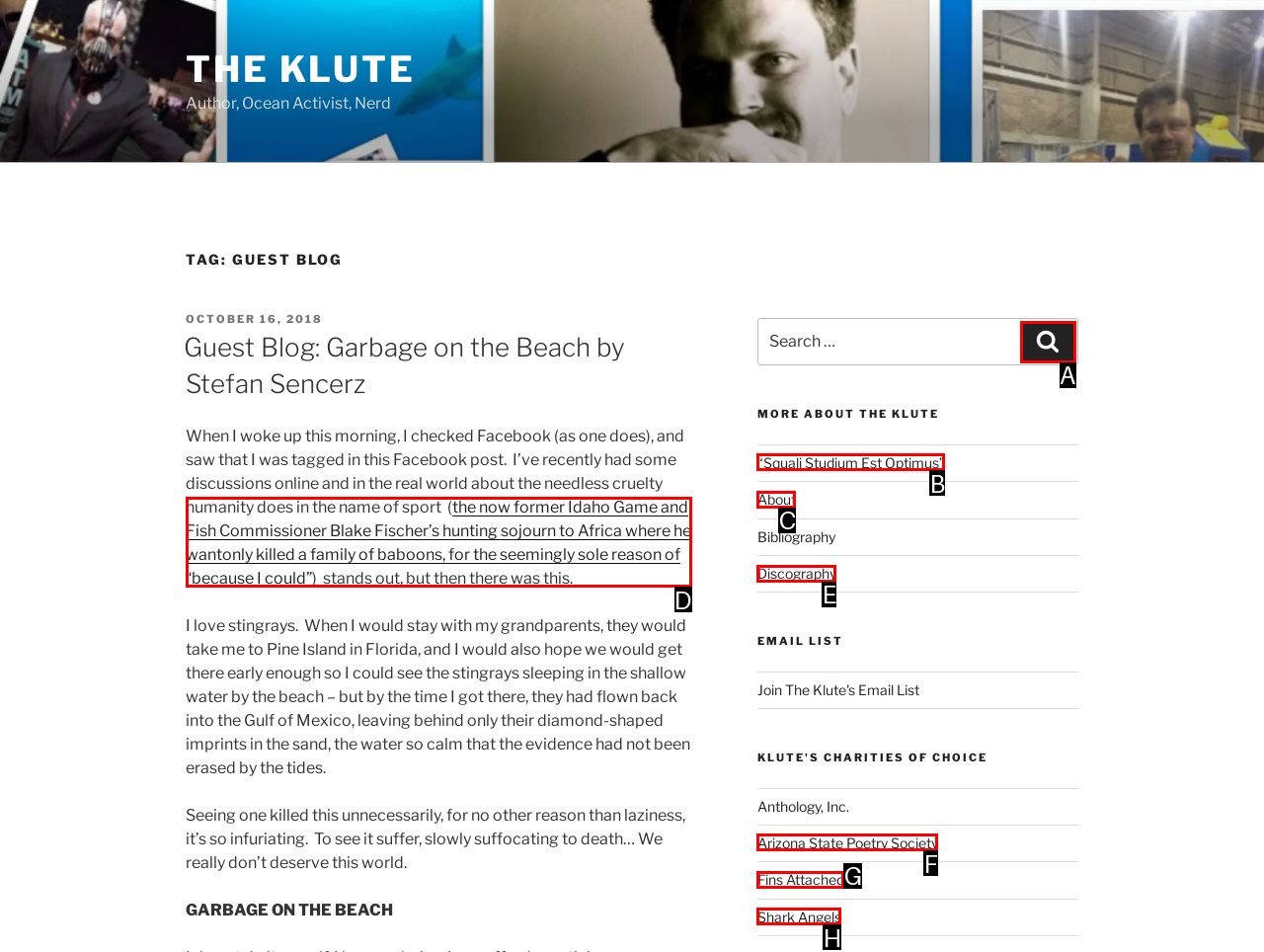Match the description to the correct option: “Squali Studium Est Optimus”
Provide the letter of the matching option directly.

B